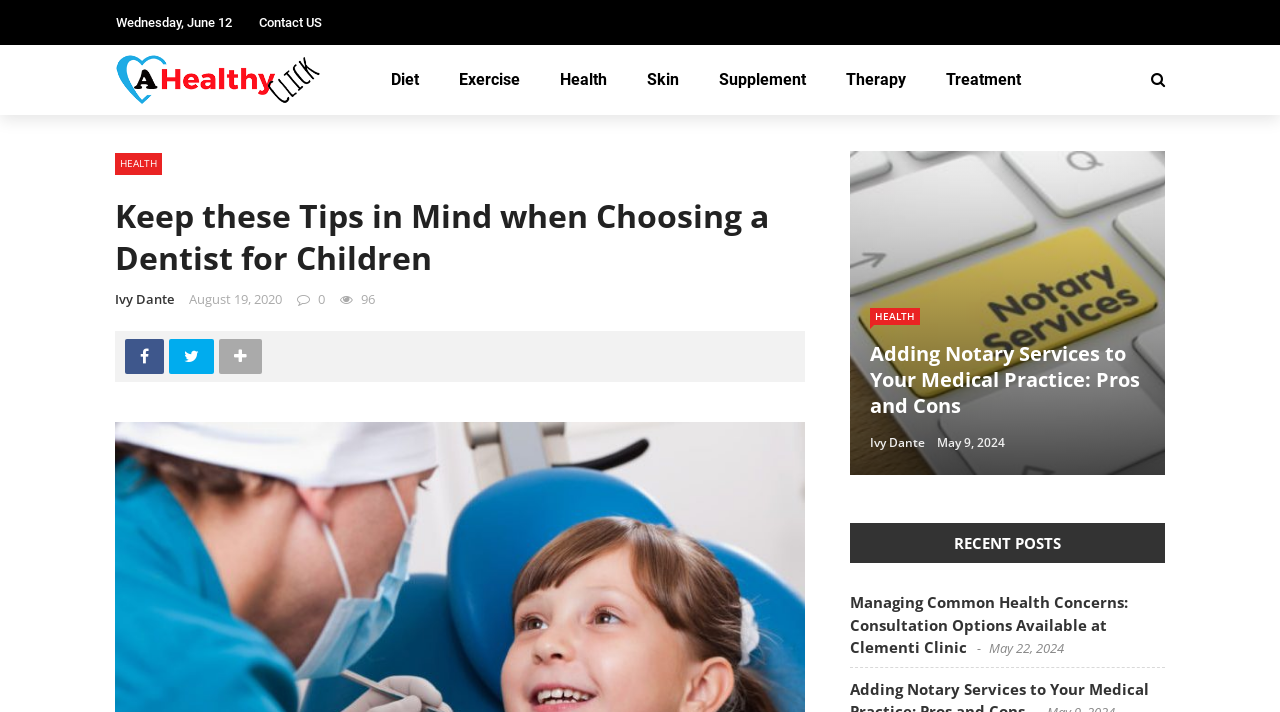Write an extensive caption that covers every aspect of the webpage.

This webpage appears to be a health-related blog or news website. At the top, there is a logo and a navigation menu with links to different categories such as "Diet", "Exercise", "Health", "Skin", "Supplement", and "Therapy". Below the navigation menu, there is a heading that reads "Keep these Tips in Mind when Choosing a Dentist for Children". 

On the left side of the page, there is a section with links to various health-related topics, including "HEALTH" and "DENTIST". Each of these links is accompanied by a heading that summarizes the topic of the linked article. For example, one heading reads "Managing Common Health Concerns: Consultation Options Available at Clementi Clinic", while another reads "Comprehensive Gum Care: The Essential Role of Periodontics". 

On the right side of the page, there are social media links to Facebook and Twitter, as well as a section labeled "RECENT POSTS". This section lists several recent articles, each with a heading and a date. The headings include "Managing Common Health Concerns: Consultation Options Available at Clementi Clinic", "Adding Notary Services to Your Medical Practice: Pros and Cons", and "Common tax deductions every small business owner should know". 

There are a total of 4 sections of recent posts, each with a similar layout and content. The webpage also has a "Contact US" link at the top right corner. Overall, the webpage appears to be a health-related blog or news website with a focus on dental health and other health topics.